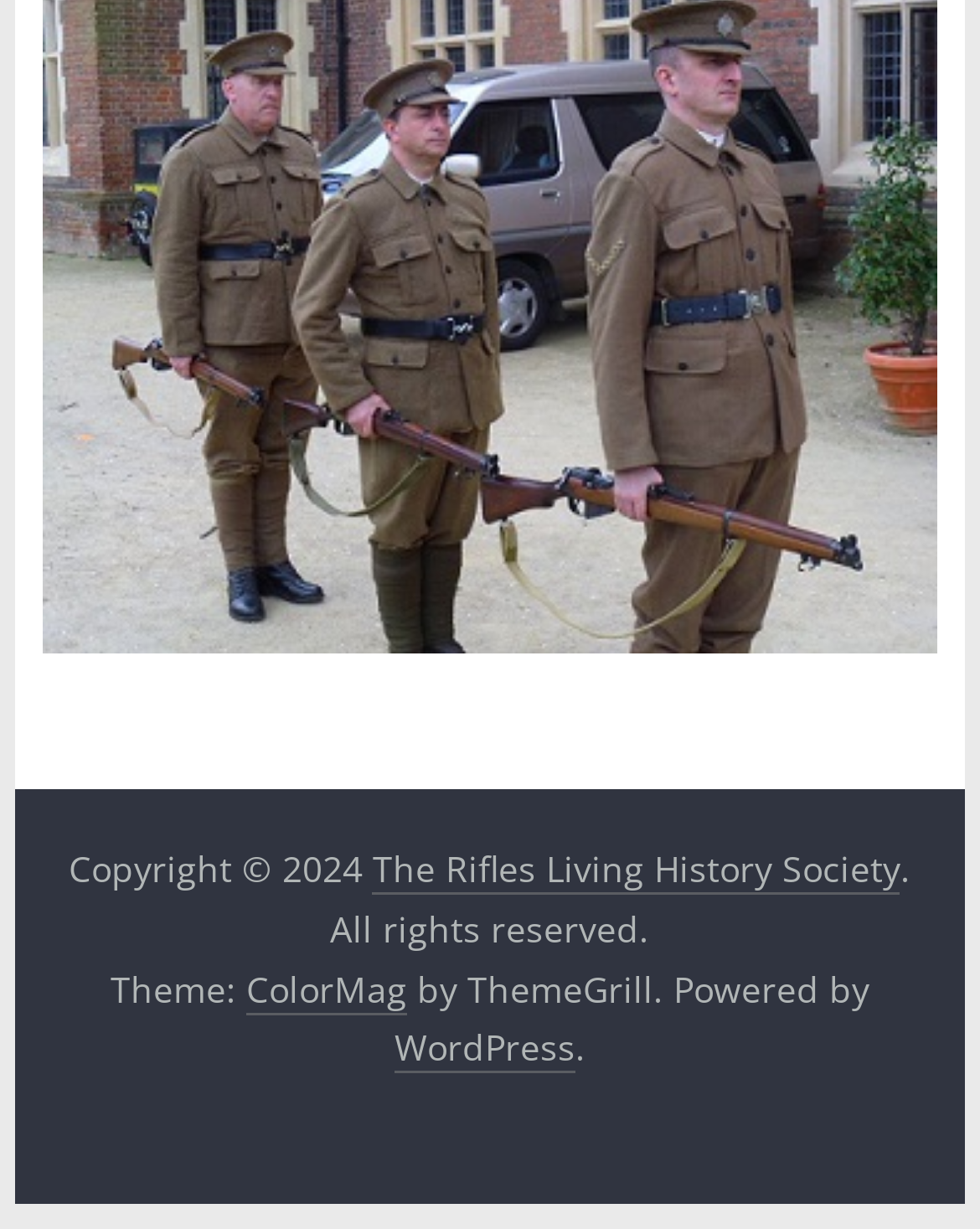What is the copyright year?
Please interpret the details in the image and answer the question thoroughly.

I found the copyright year by looking at the StaticText element that says 'Copyright © 2024' at the bottom of the page.